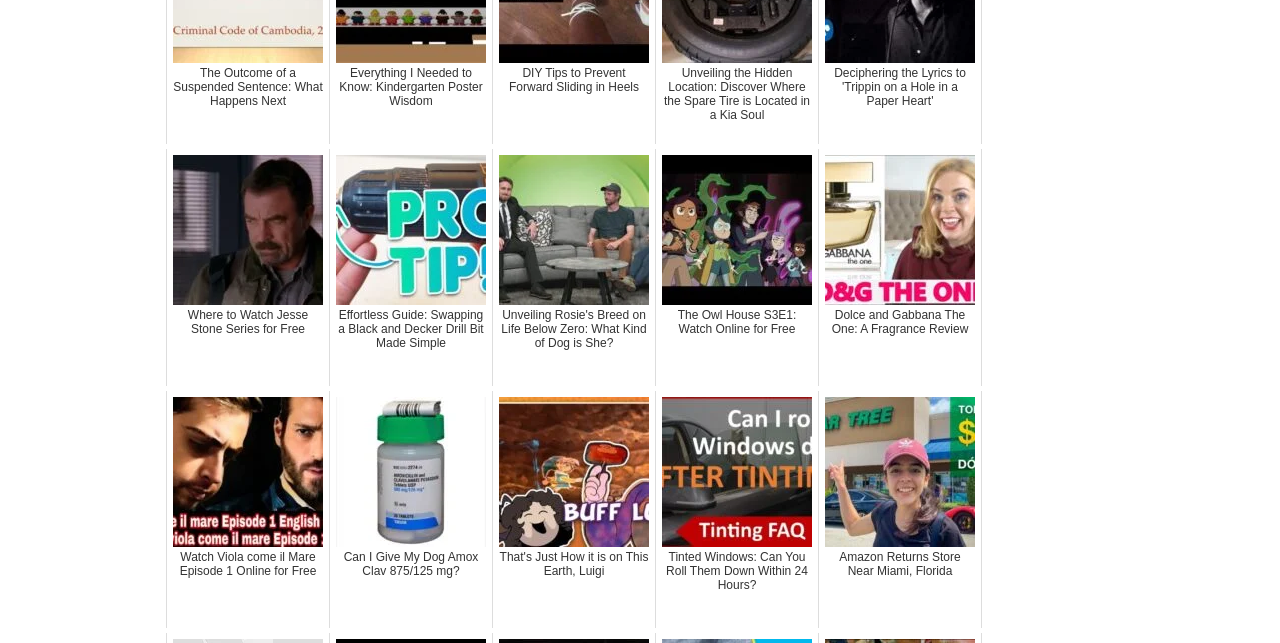Determine the bounding box coordinates of the area to click in order to meet this instruction: "Discover Rosie's breed on Life Below Zero".

[0.384, 0.232, 0.512, 0.601]